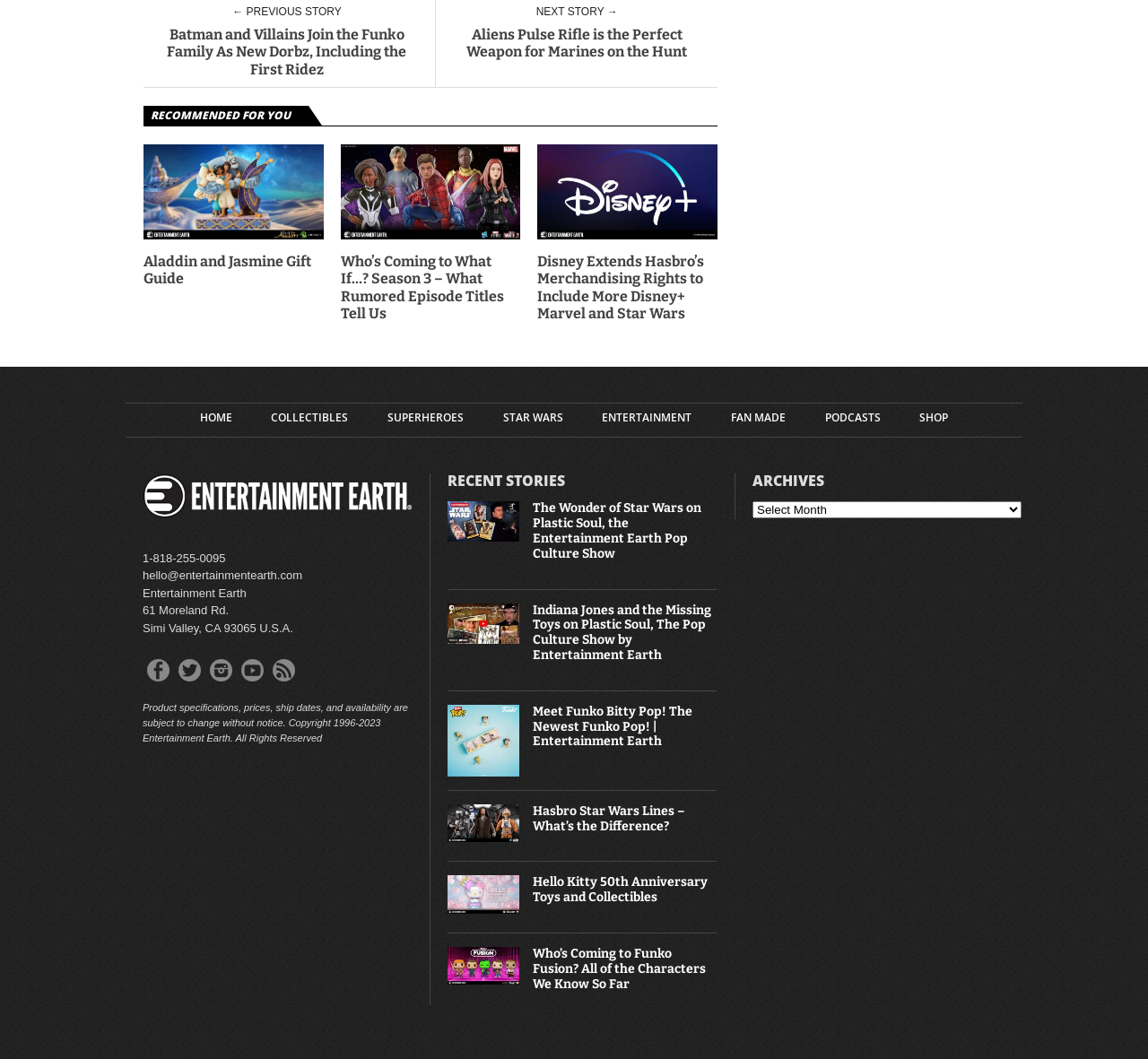Provide the bounding box coordinates of the area you need to click to execute the following instruction: "Contact via 'hello@entertainmentearth.com'".

[0.124, 0.537, 0.263, 0.55]